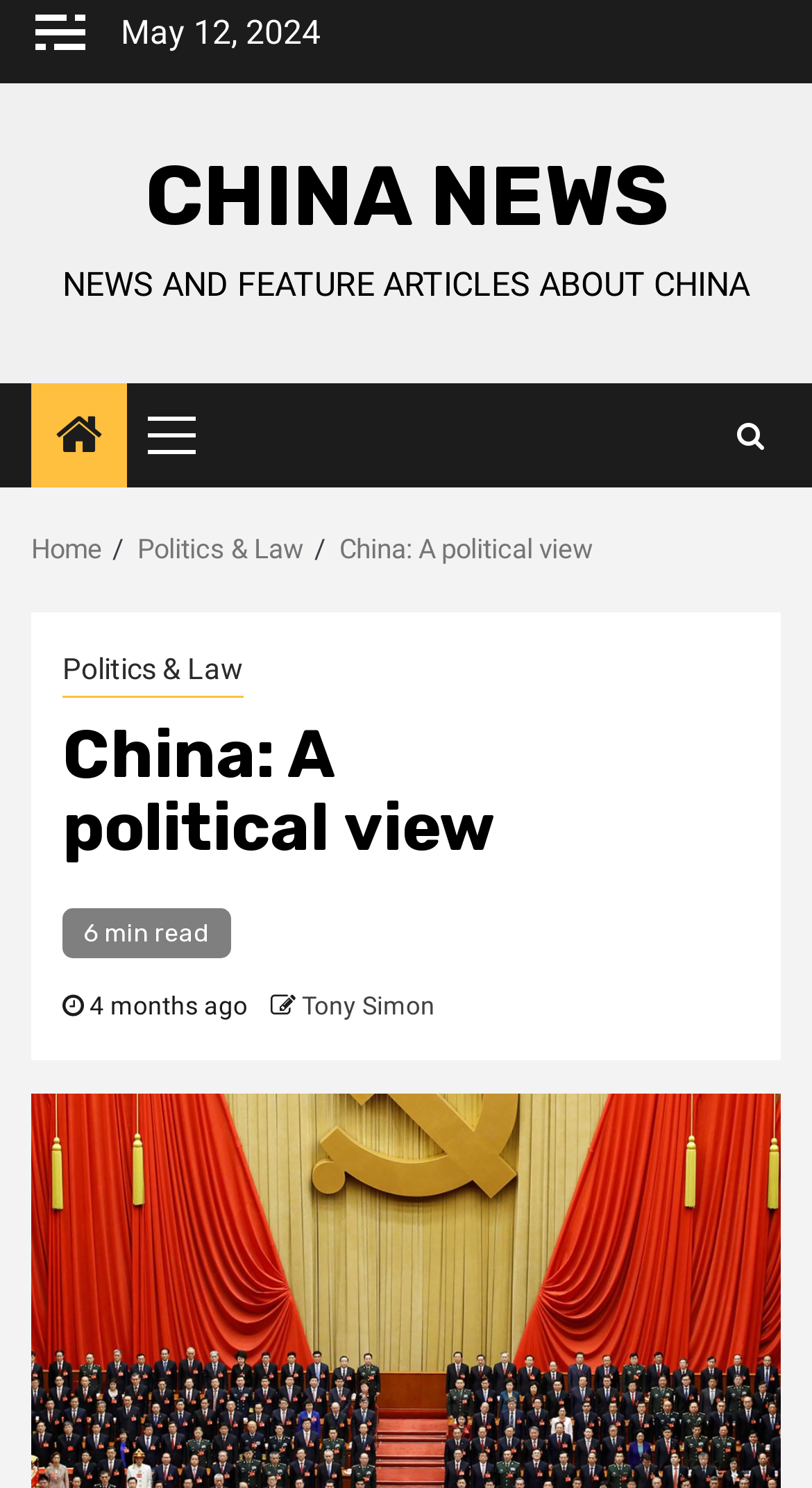For the following element description, predict the bounding box coordinates in the format (top-left x, top-left y, bottom-right x, bottom-right y). All values should be floating point numbers between 0 and 1. Description: China: A political view

[0.418, 0.358, 0.731, 0.379]